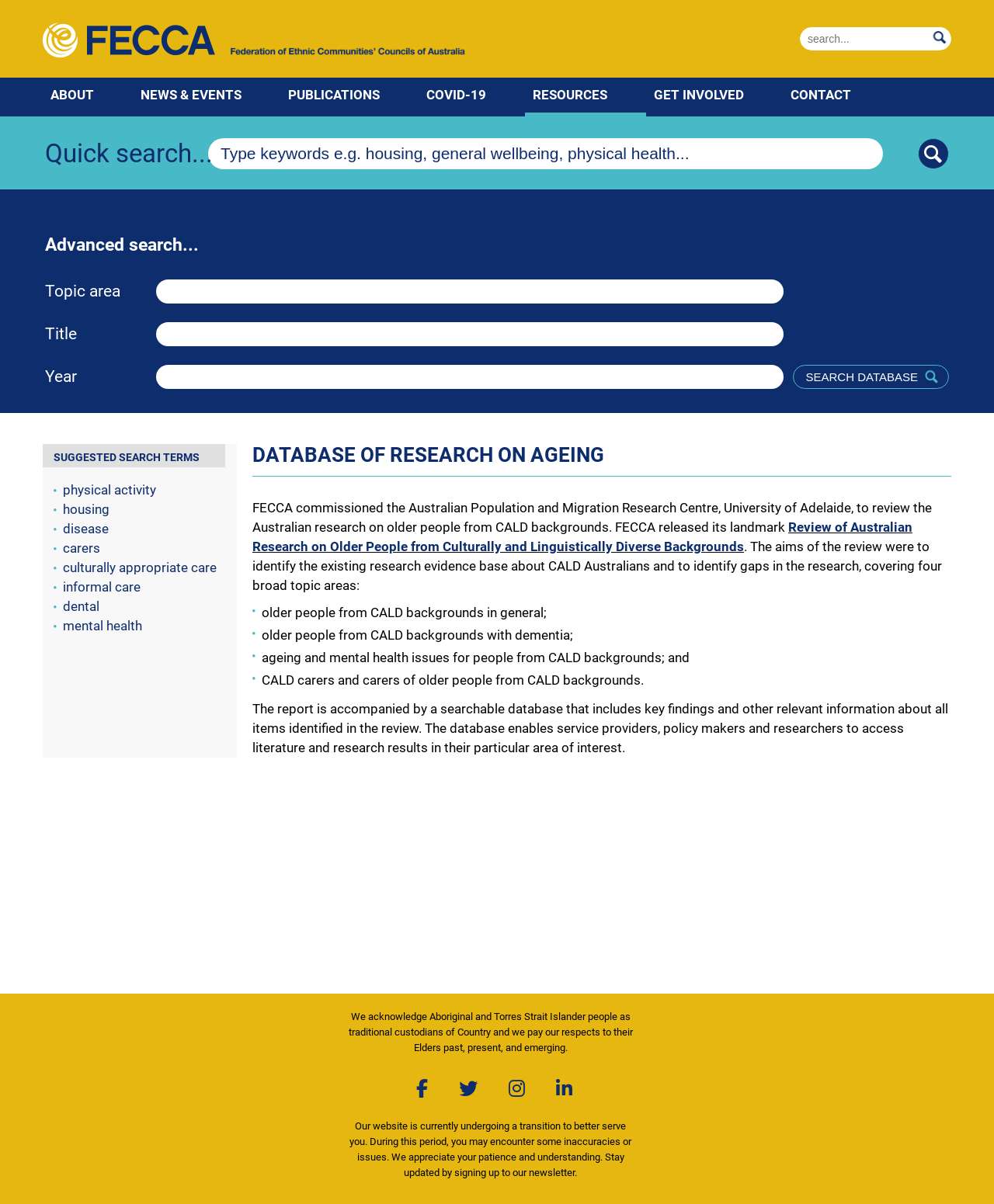Please identify the coordinates of the bounding box that should be clicked to fulfill this instruction: "Search for publications".

[0.282, 0.064, 0.421, 0.097]